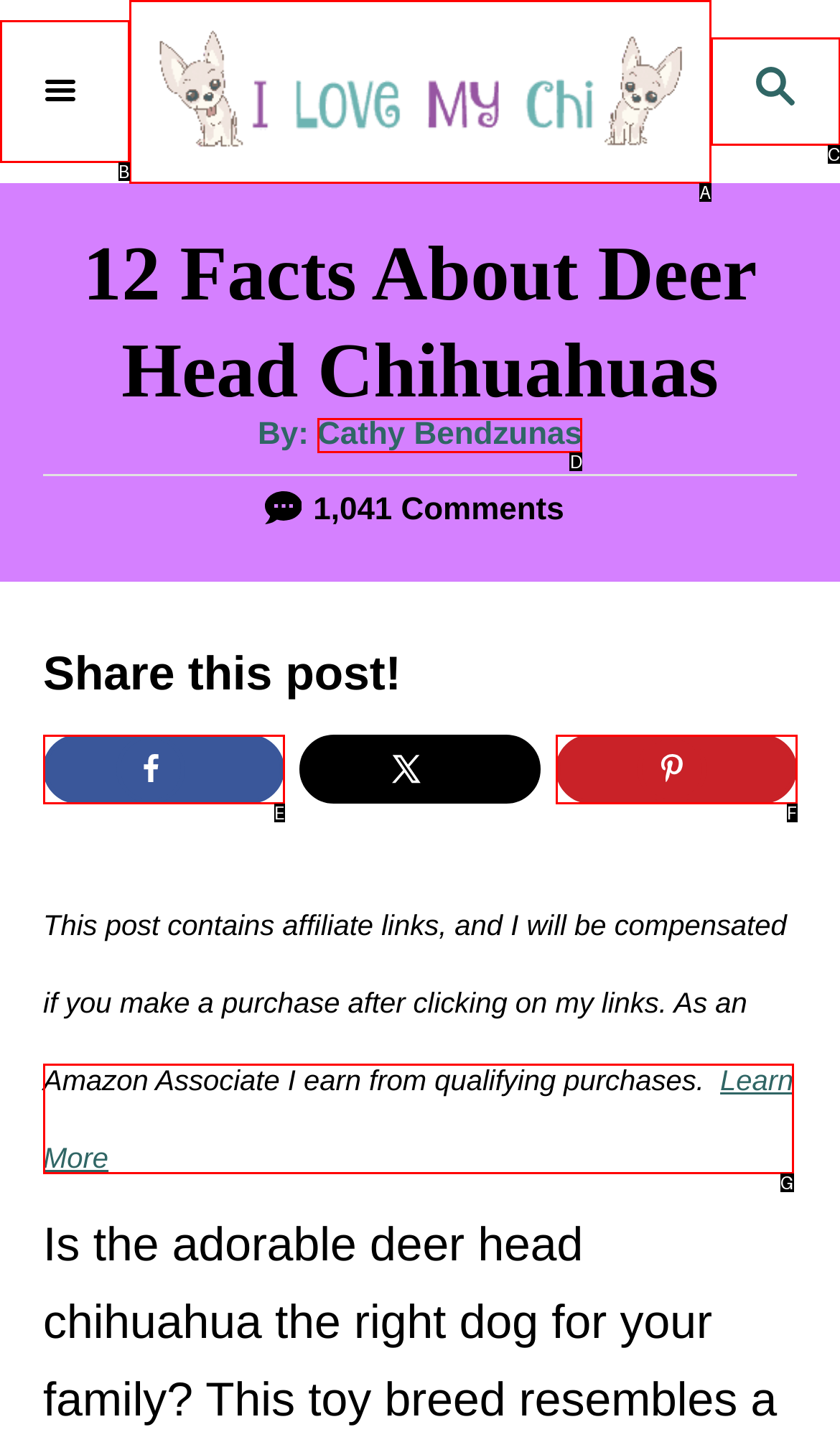Find the HTML element that matches the description provided: Cathy Bendzunas
Answer using the corresponding option letter.

D